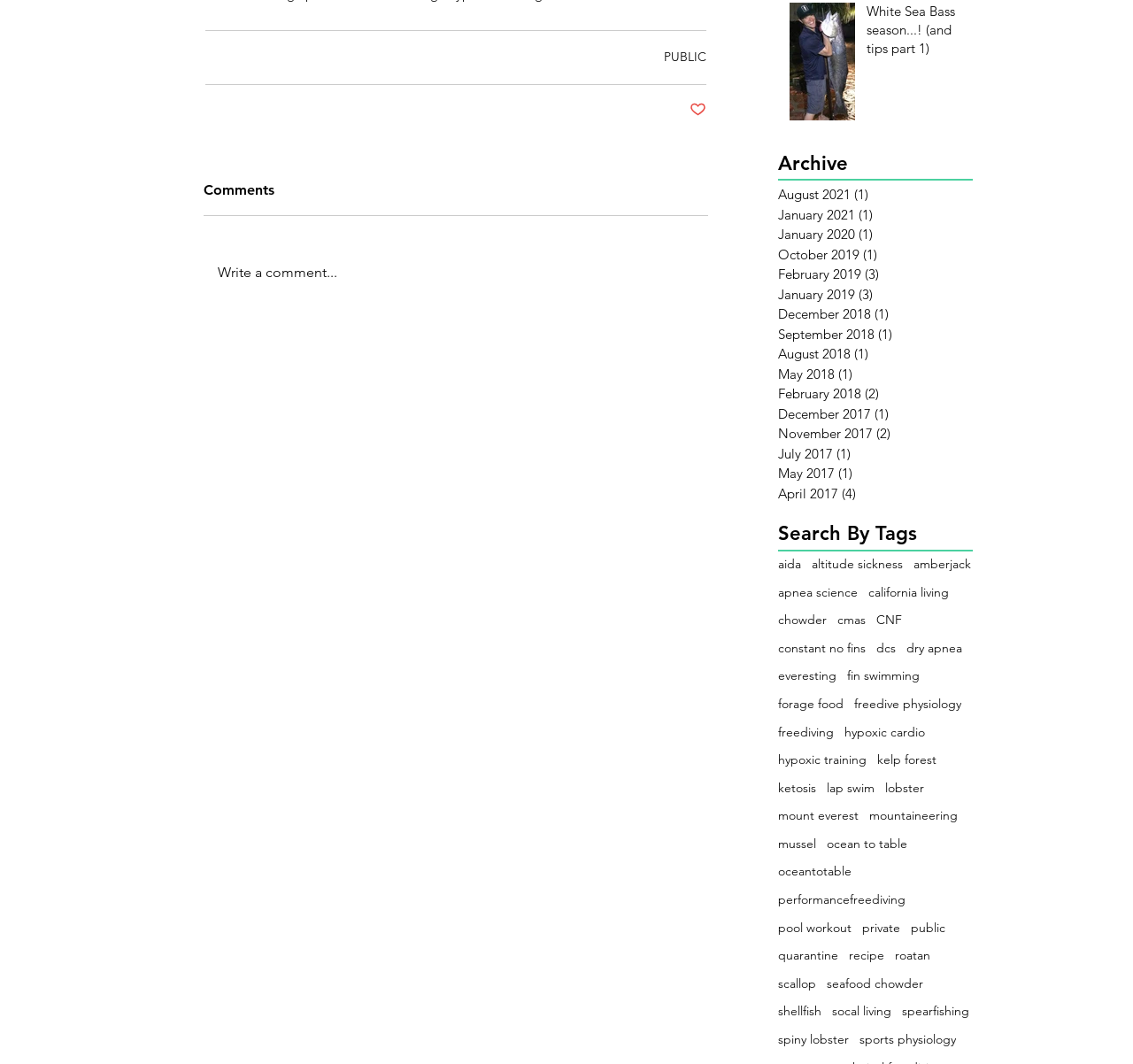Using the given element description, provide the bounding box coordinates (top-left x, top-left y, bottom-right x, bottom-right y) for the corresponding UI element in the screenshot: sports physiology

[0.759, 0.969, 0.844, 0.986]